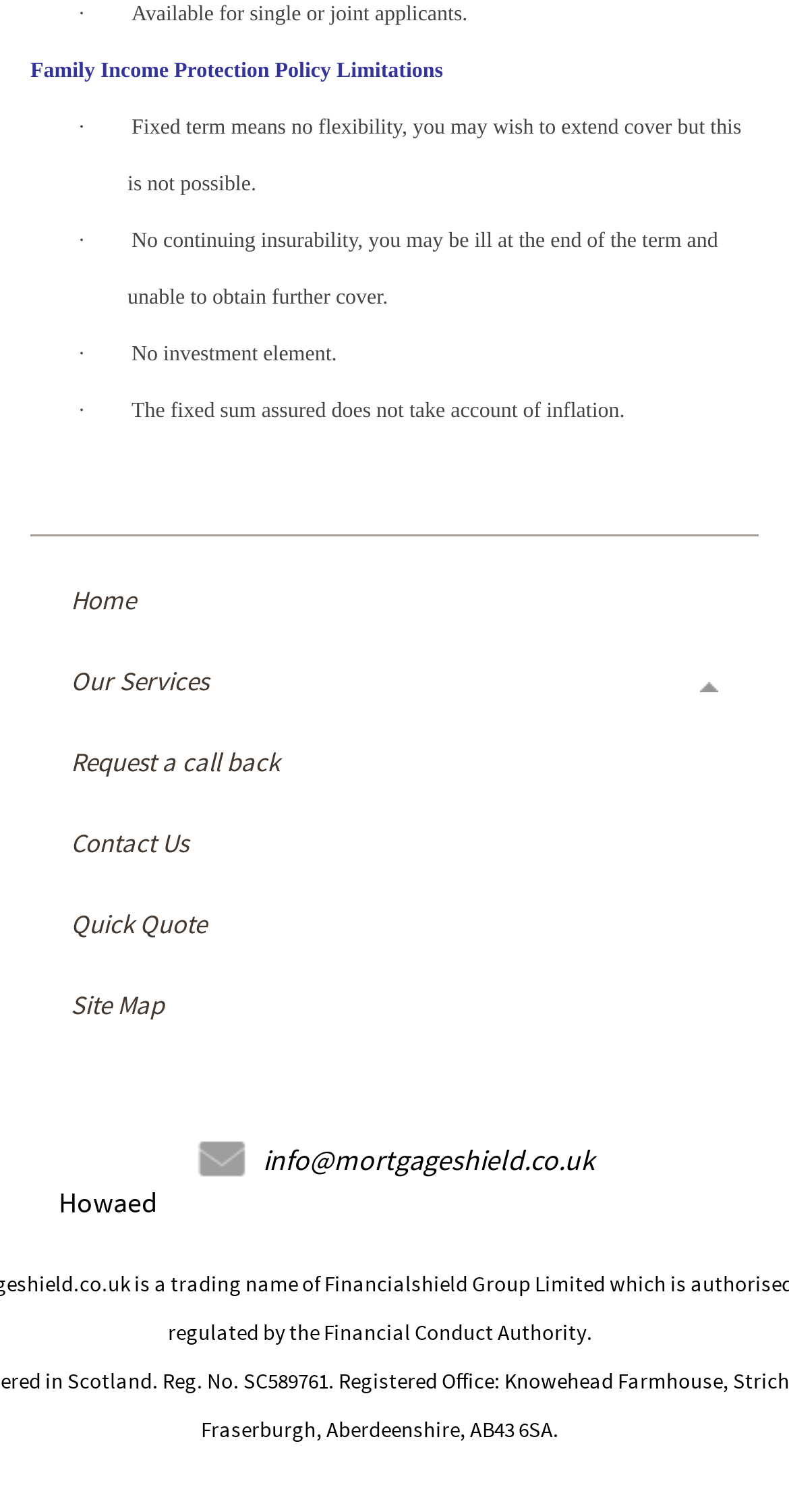Specify the bounding box coordinates of the element's region that should be clicked to achieve the following instruction: "Click on Contact Us". The bounding box coordinates consist of four float numbers between 0 and 1, in the format [left, top, right, bottom].

[0.038, 0.534, 0.962, 0.561]